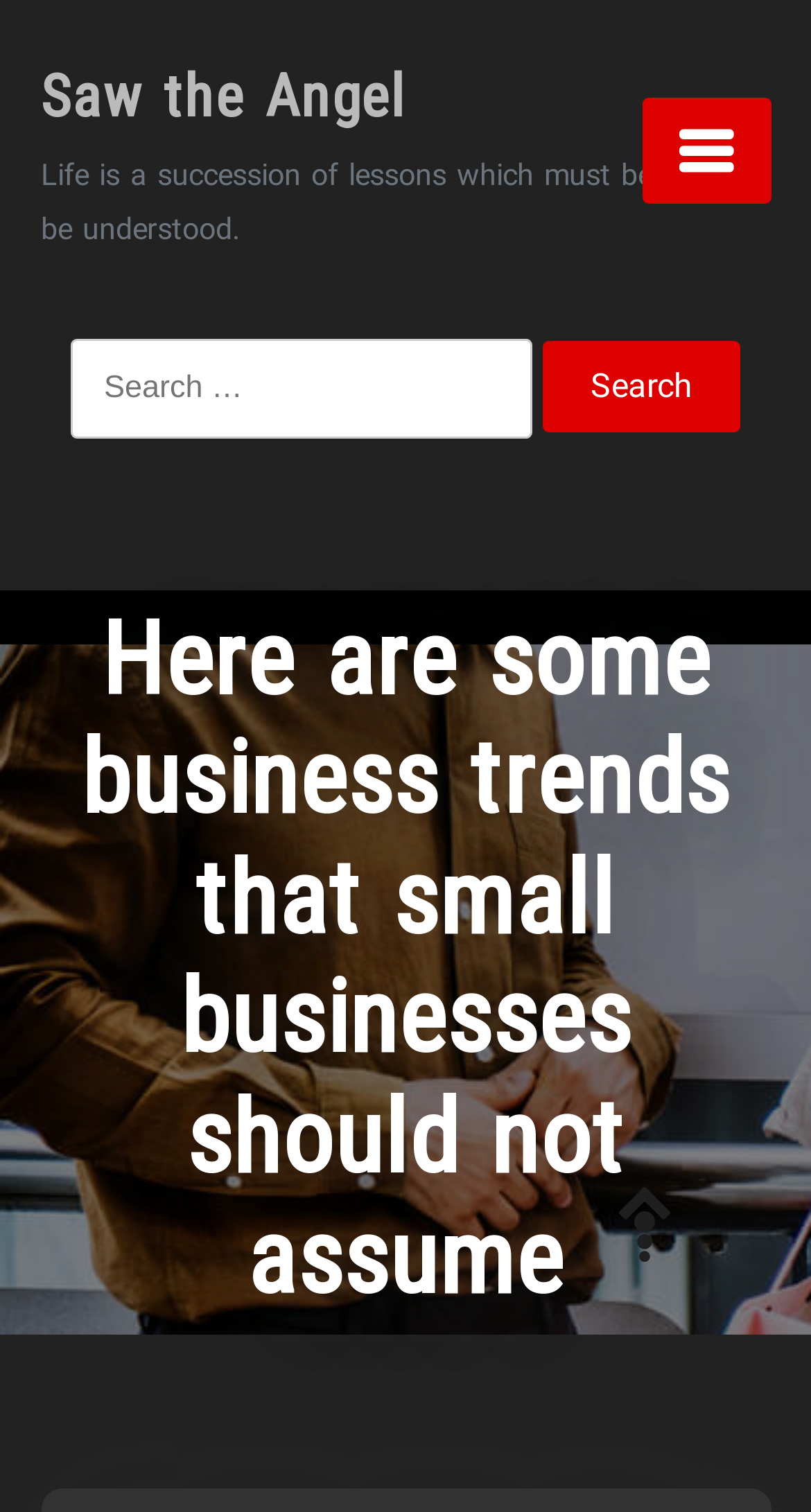Determine the bounding box of the UI component based on this description: "parent_node: Search for: value="Search"". The bounding box coordinates should be four float values between 0 and 1, i.e., [left, top, right, bottom].

[0.669, 0.226, 0.913, 0.286]